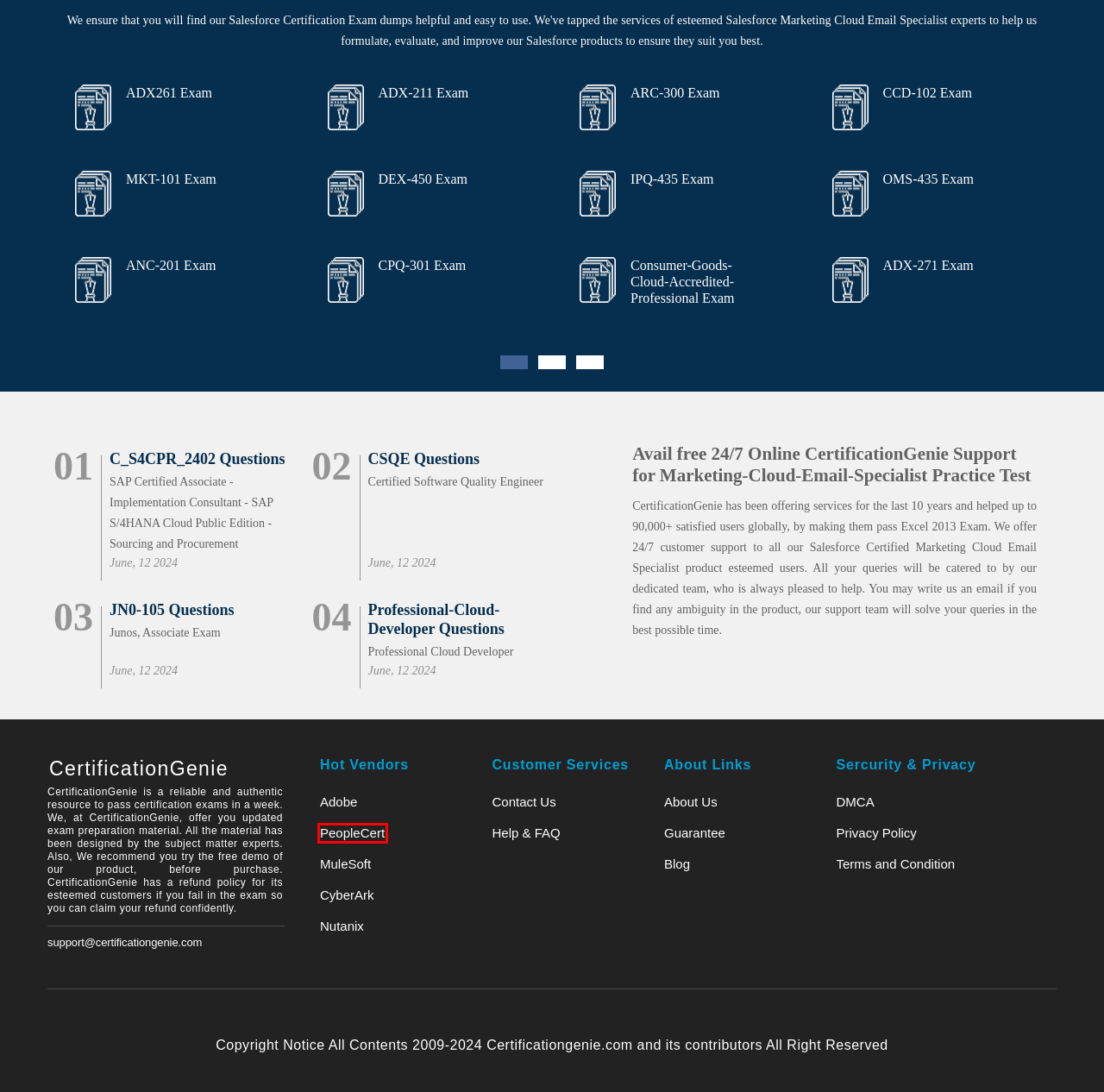You have a screenshot of a webpage, and a red bounding box highlights an element. Select the webpage description that best fits the new page after clicking the element within the bounding box. Options are:
A. SAP C_S4CPR_2402 Questions - C_S4CPR_2402 PDF
B. ASQ CSQE Questions - CSQE PDF
C. Pass PeopleCert Certification Exams Easily - Get Practice Questions
D. Terms and Conditions | CertificationGenie
E. Privacy Policy | CertificationGenie
F. Juniper JN0-105 Questions - JN0-105 PDF
G. Guarantee | CertificationGenie
H. Pass Adobe Certification Exams Easily - Get Practice Questions

C